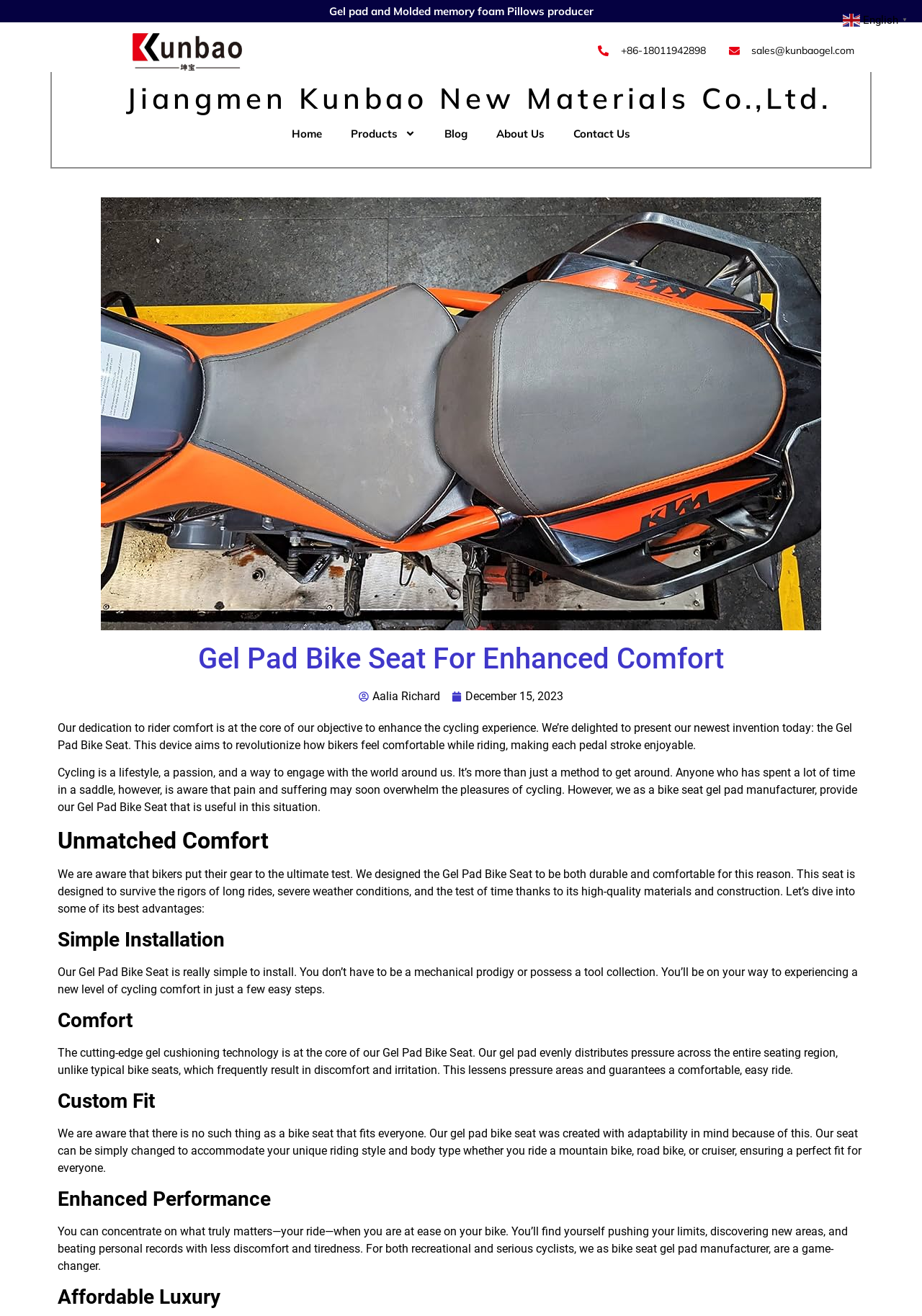Locate the bounding box of the UI element described in the following text: "bike seat gel pad manufacturer".

[0.713, 0.595, 0.884, 0.605]